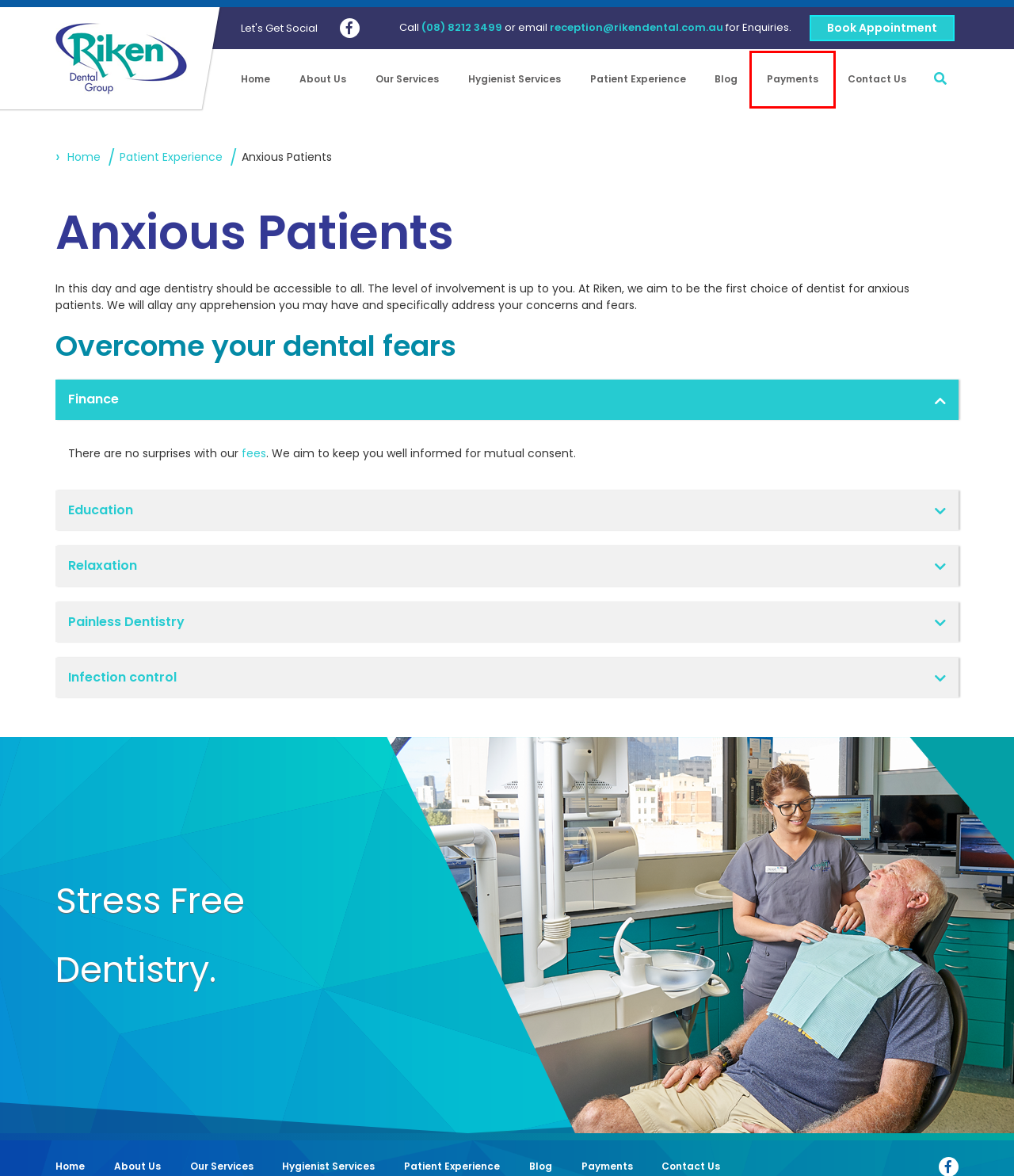View the screenshot of the webpage containing a red bounding box around a UI element. Select the most fitting webpage description for the new page shown after the element in the red bounding box is clicked. Here are the candidates:
A. Payments - Riken Dental
B. Dental Clinic In Adelaide | Our Services - Riken Dental
C. Blog - Riken Dental
D. Dentist In Adelaide | About Riken Dental
E. Dental Clinic in Adelaide | Riken Dental
F. Contact Us - Riken Dental
G. Hygienist Services - Riken Dental
H. Dental Portal

A